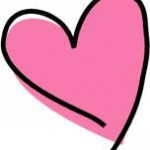What is the purpose of alumni contributions?
Craft a detailed and extensive response to the question.

According to the caption, the statement accompanying the heart emphasizes the importance of alumni contributions in 'making a difference', implying that their purpose is to have a positive impact.